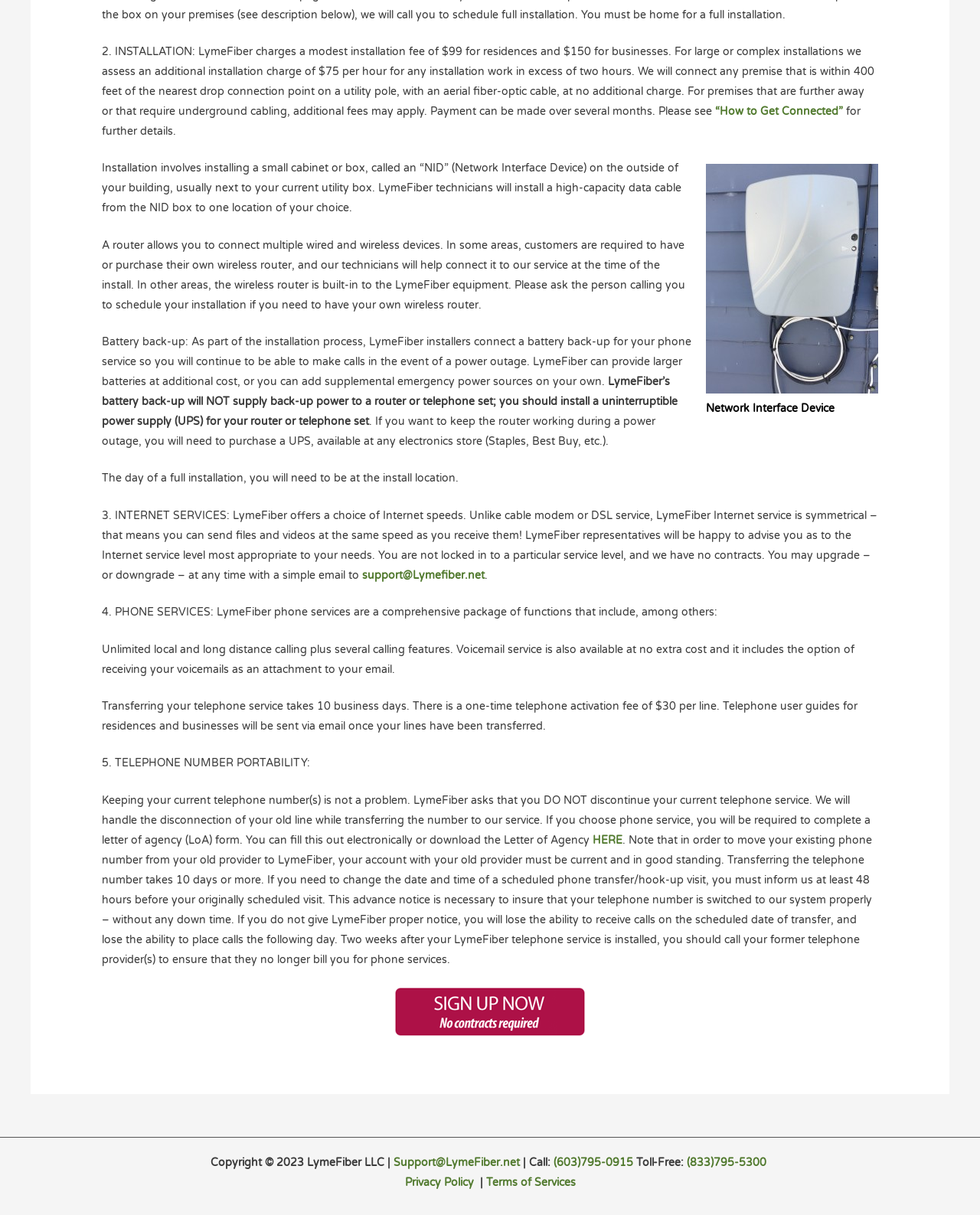Given the element description: "“How to Get Connected”", predict the bounding box coordinates of this UI element. The coordinates must be four float numbers between 0 and 1, given as [left, top, right, bottom].

[0.73, 0.086, 0.86, 0.097]